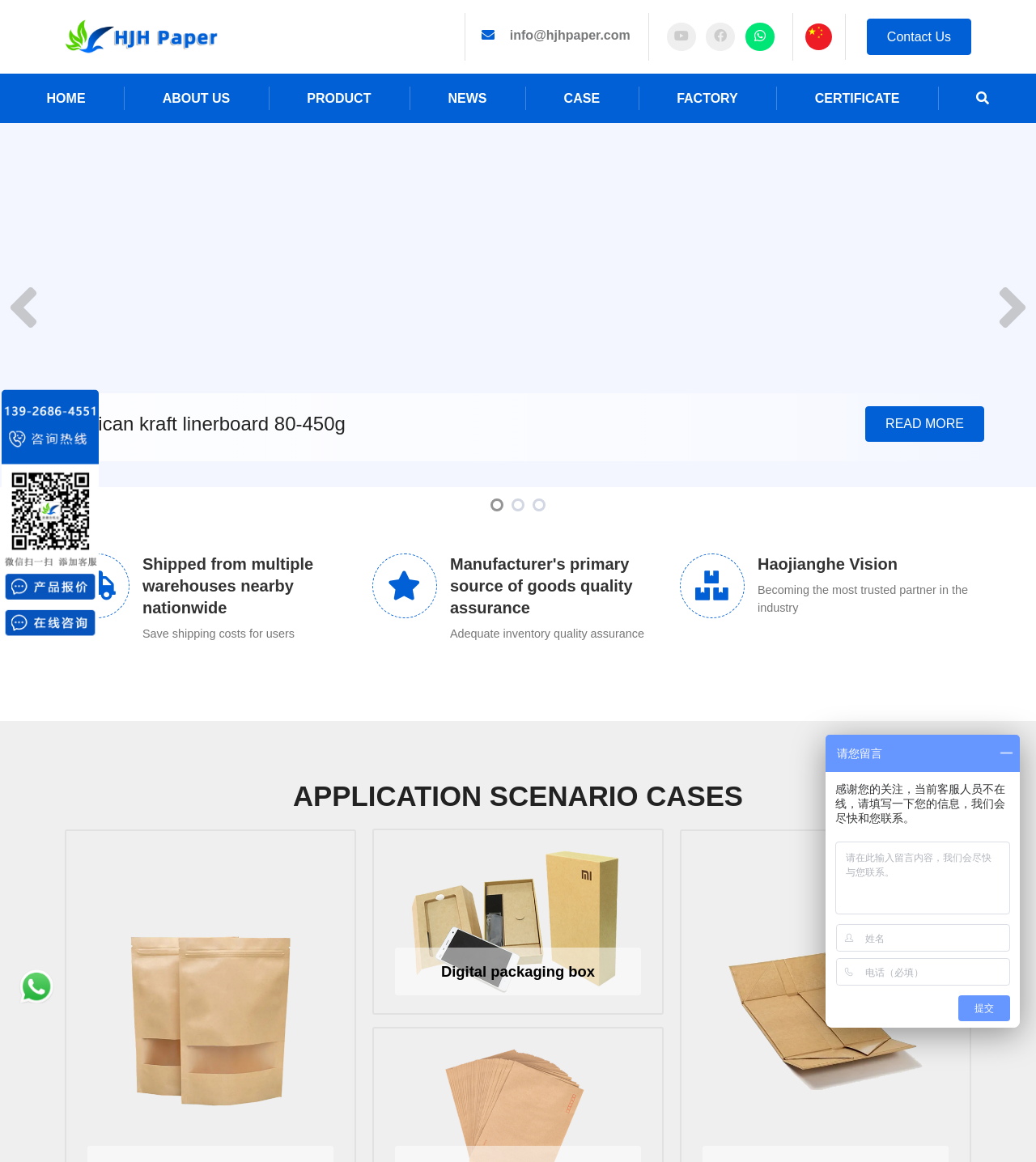Refer to the screenshot and give an in-depth answer to this question: What is the theme of the carousel images?

The carousel images at the top of the webpage appear to be showcasing different kraft paper products, such as American kraft linerboard, which suggests that the theme of the carousel images is kraft paper products.